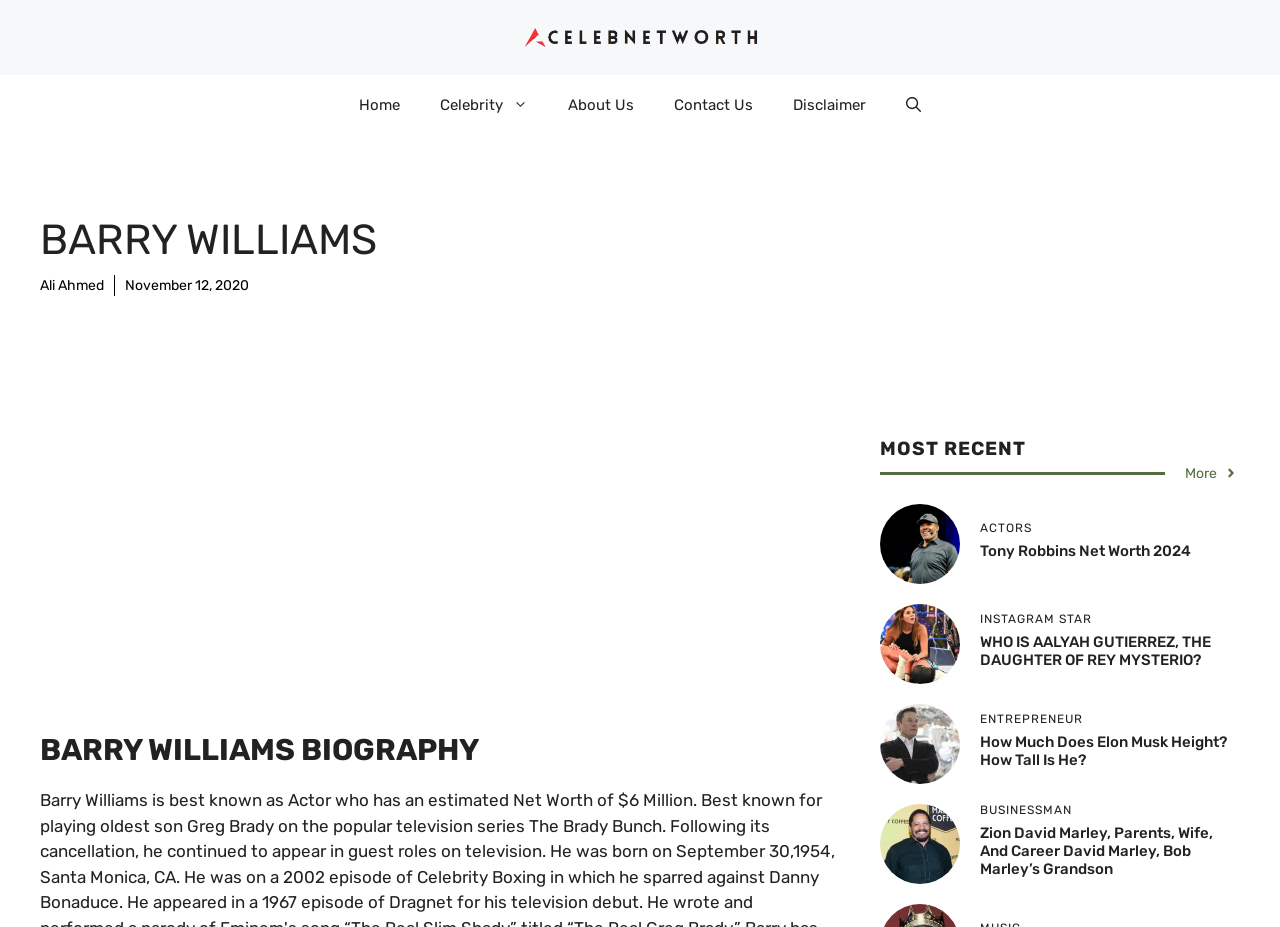Determine the bounding box coordinates of the clickable region to execute the instruction: "Check Elon Musk Height, Weight & Body Measurements". The coordinates should be four float numbers between 0 and 1, denoted as [left, top, right, bottom].

[0.688, 0.79, 0.75, 0.812]